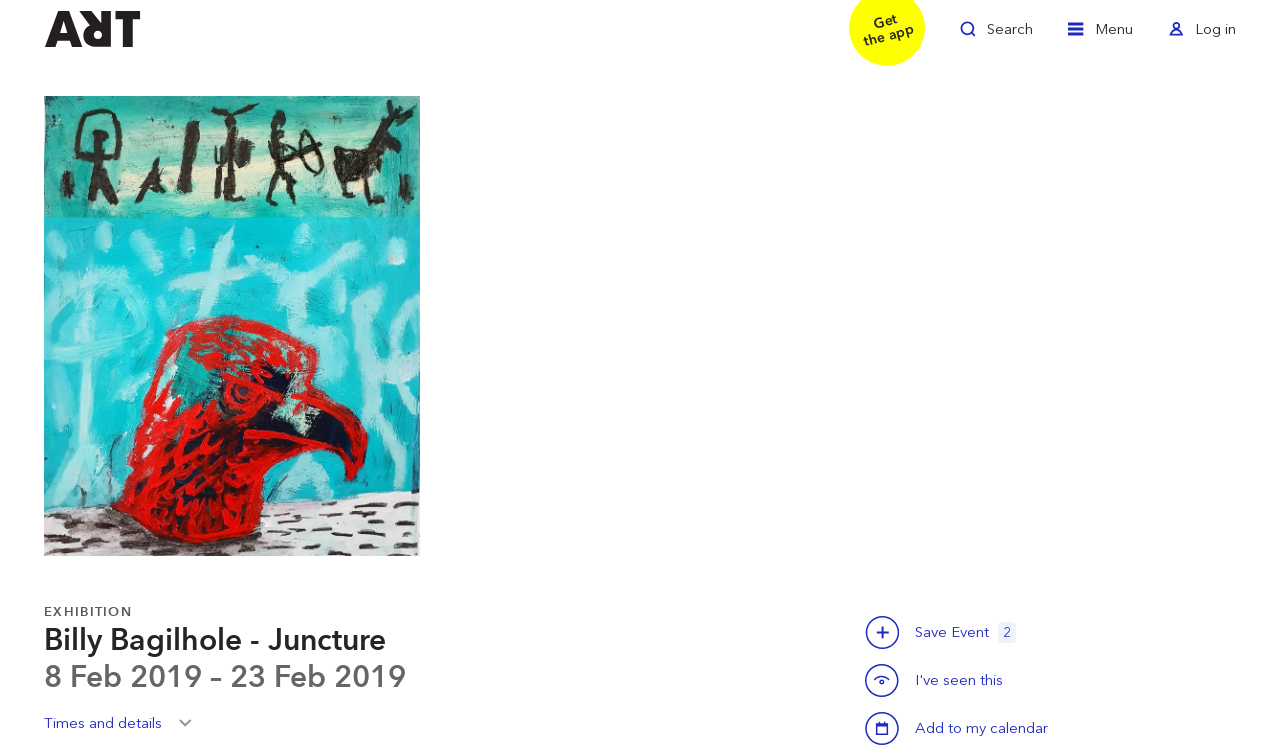Please identify the bounding box coordinates of the clickable area that will allow you to execute the instruction: "Zoom in".

[0.034, 0.127, 0.328, 0.738]